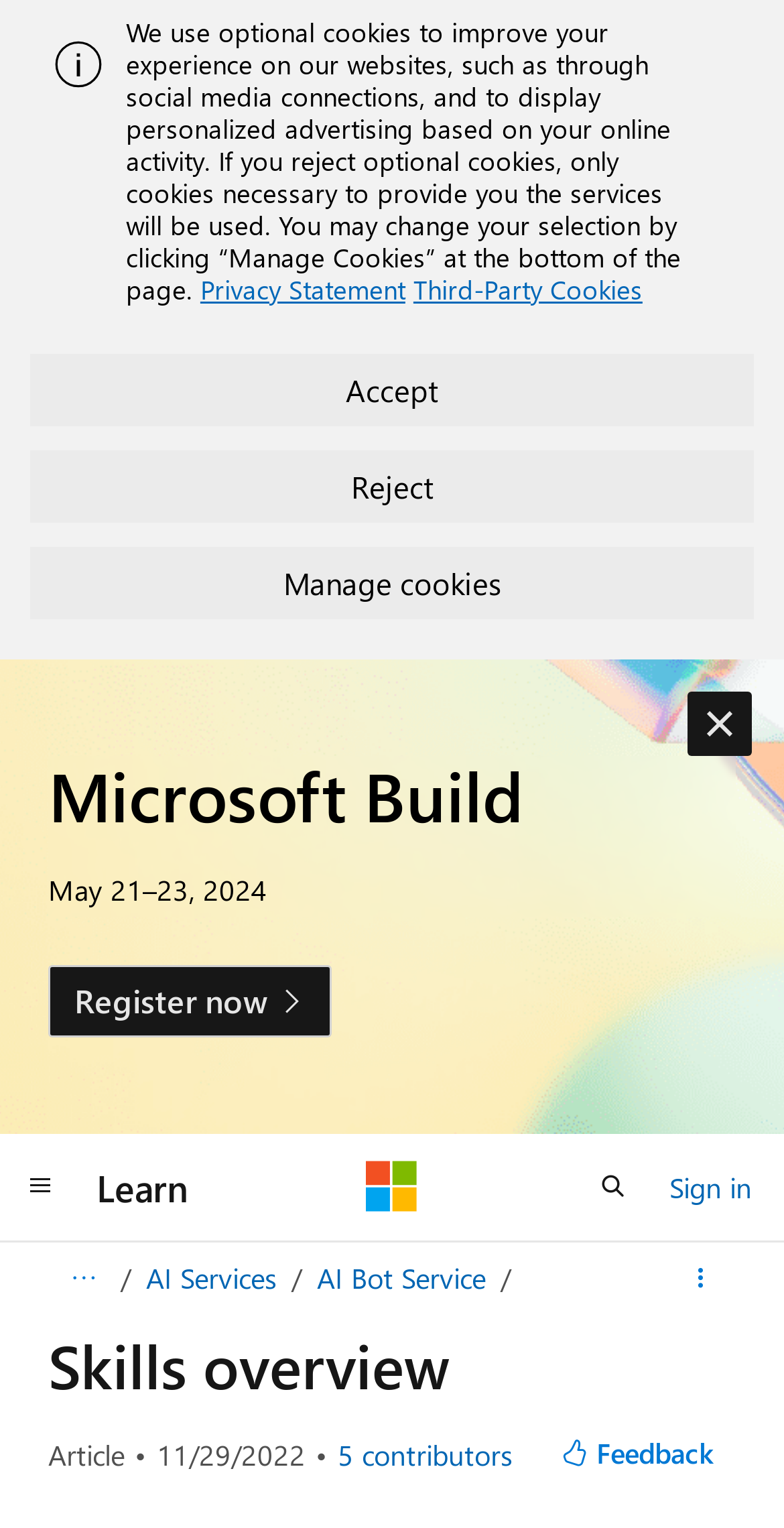Utilize the information from the image to answer the question in detail:
What is the event mentioned on the webpage?

I found the answer by looking at the heading 'Microsoft Build' which is prominently displayed on the webpage, indicating that the event mentioned is Microsoft Build.